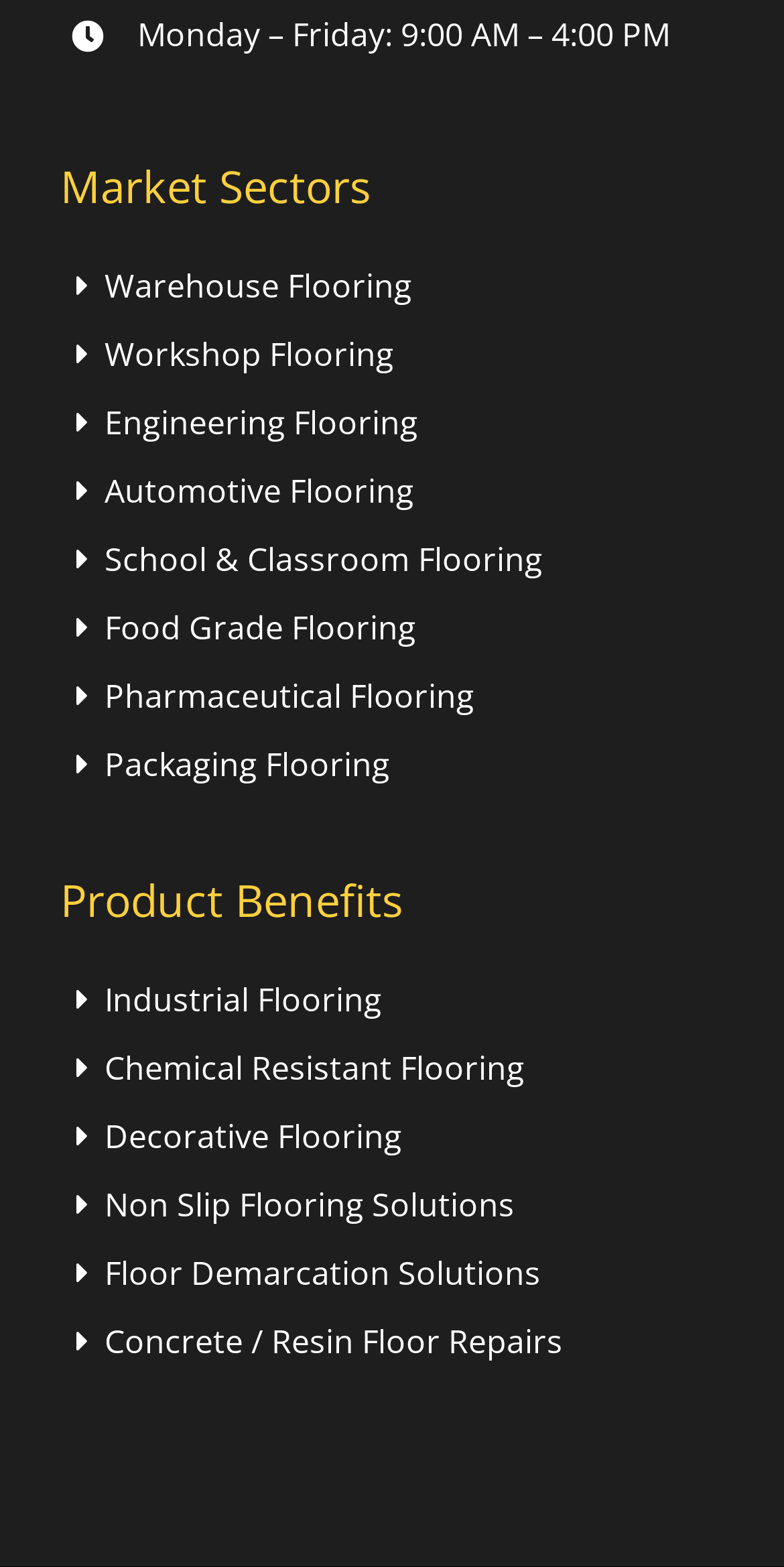Kindly determine the bounding box coordinates for the clickable area to achieve the given instruction: "view Product Benefits".

[0.077, 0.556, 0.513, 0.593]